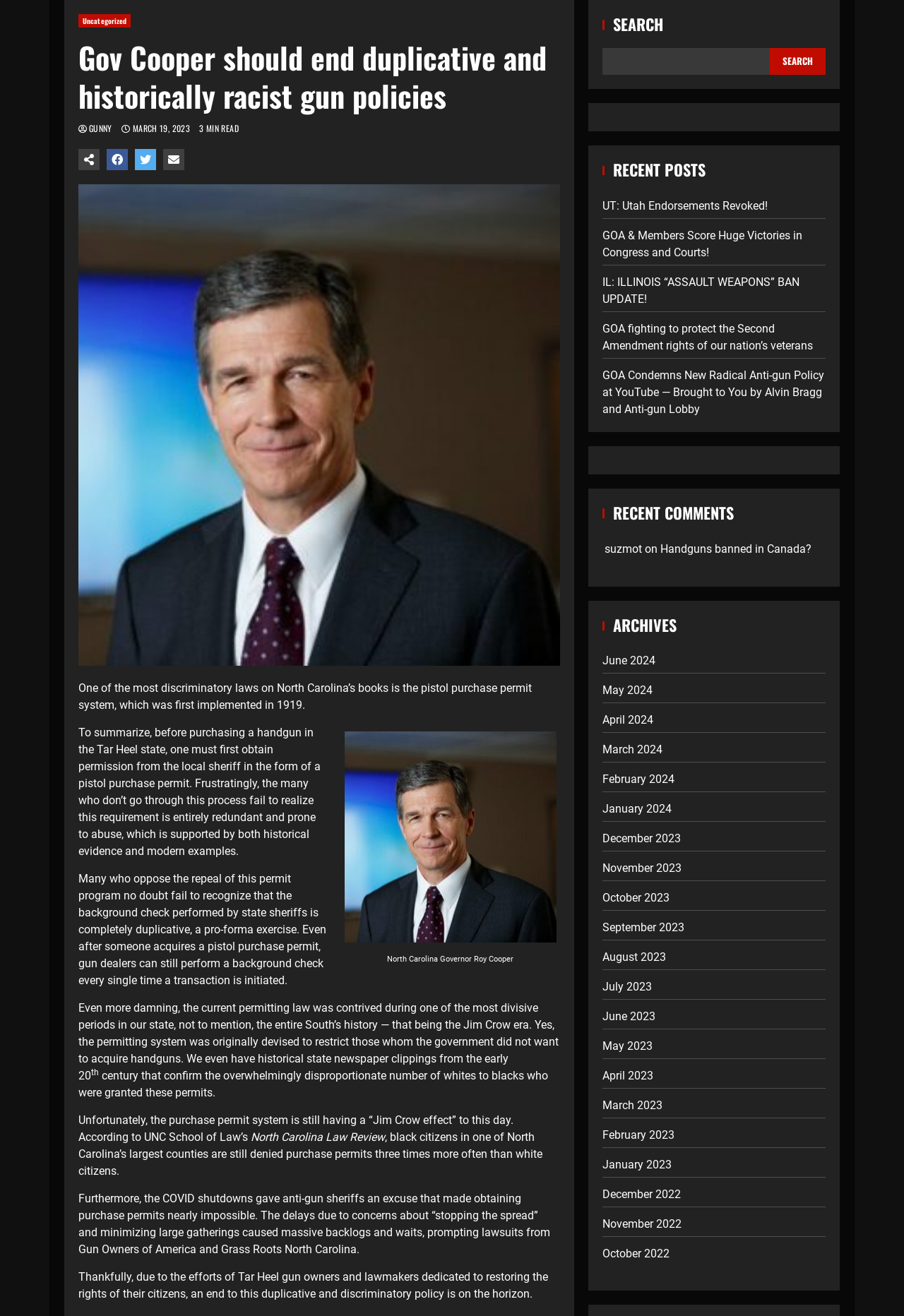Using the given element description, provide the bounding box coordinates (top-left x, top-left y, bottom-right x, bottom-right y) for the corresponding UI element in the screenshot: Search

[0.851, 0.037, 0.913, 0.057]